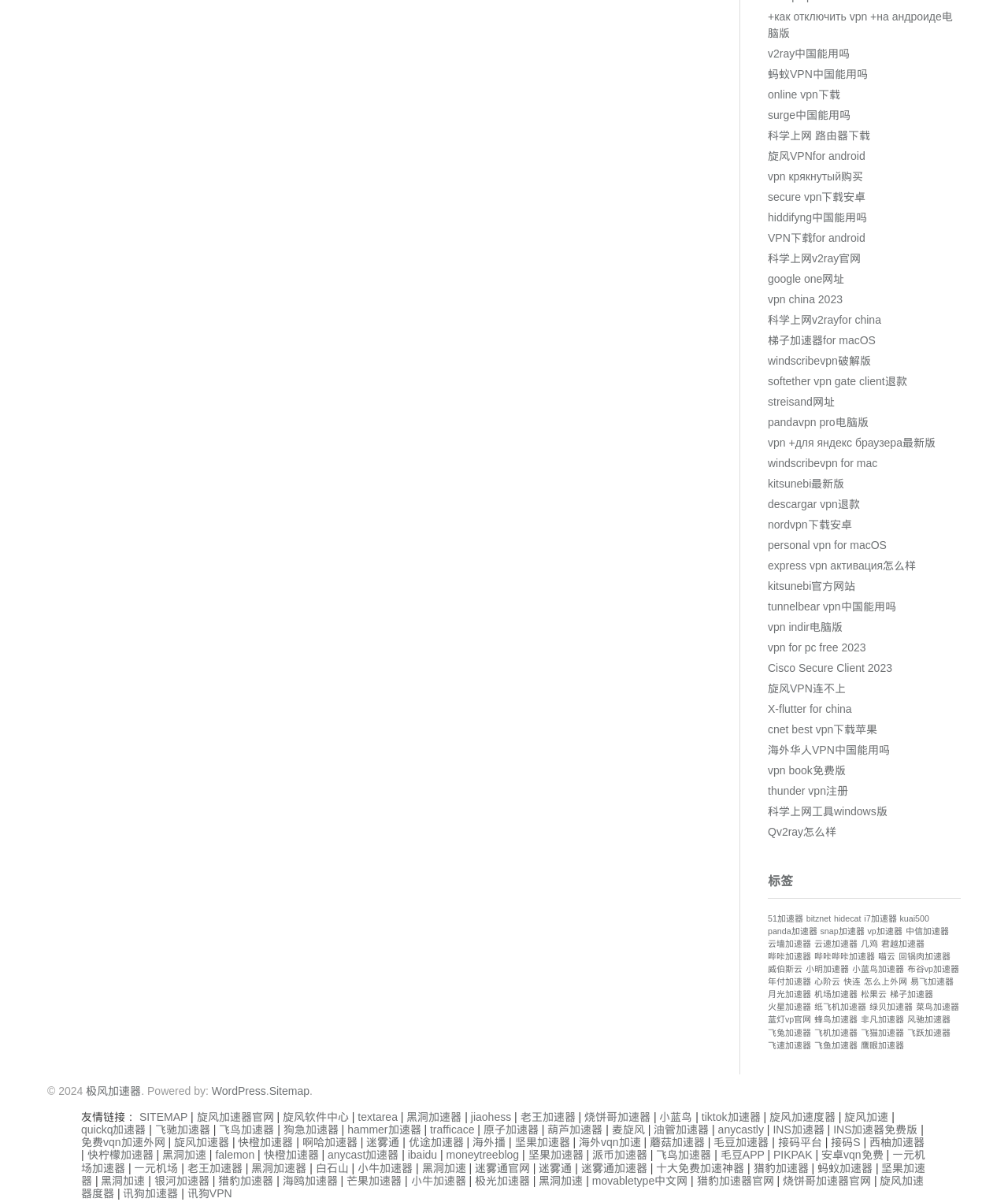Reply to the question below using a single word or brief phrase:
Is there a search function on this webpage?

No